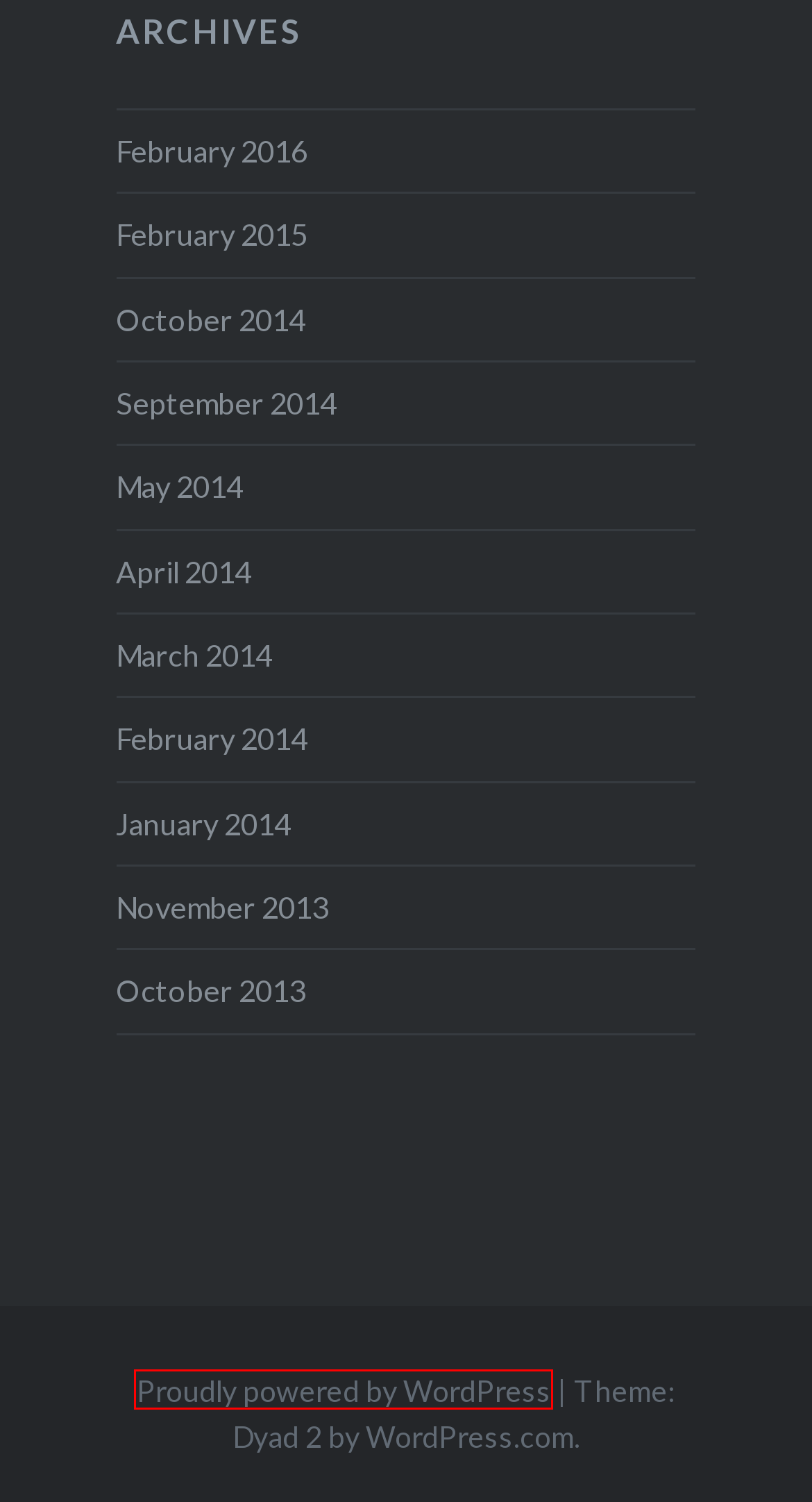Inspect the screenshot of a webpage with a red rectangle bounding box. Identify the webpage description that best corresponds to the new webpage after clicking the element inside the bounding box. Here are the candidates:
A. May 2014
B. January 2014
C. February 2015
D. October 2014
E. October 2013
F. February 2016
G. Blog Tool, Publishing Platform, and CMS – WordPress.org
H. April 2014

G